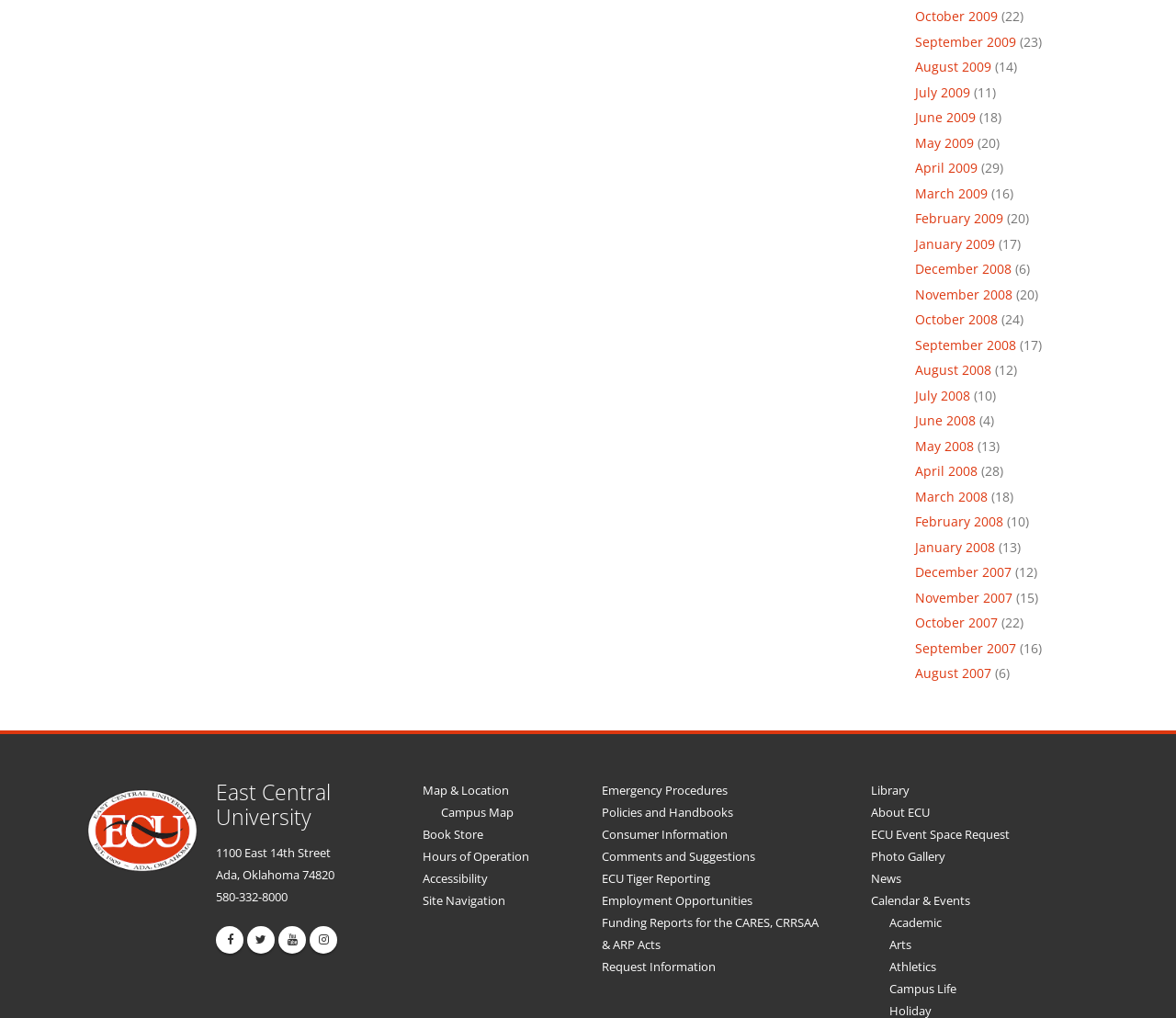What is the university's address?
Answer the question with just one word or phrase using the image.

Ada, Oklahoma 74820